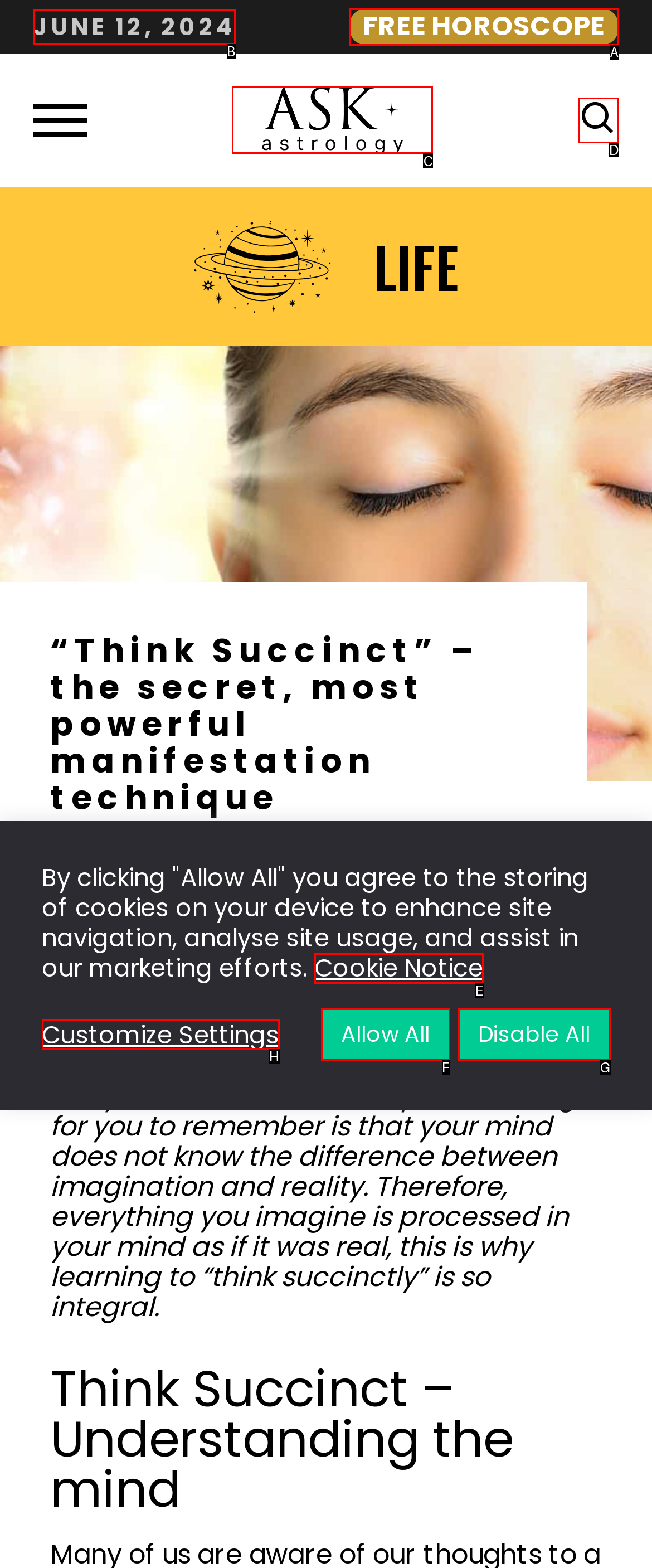Which option should be clicked to execute the task: Click on the 'POWDERCHASER TERMS' button?
Reply with the letter of the chosen option.

None